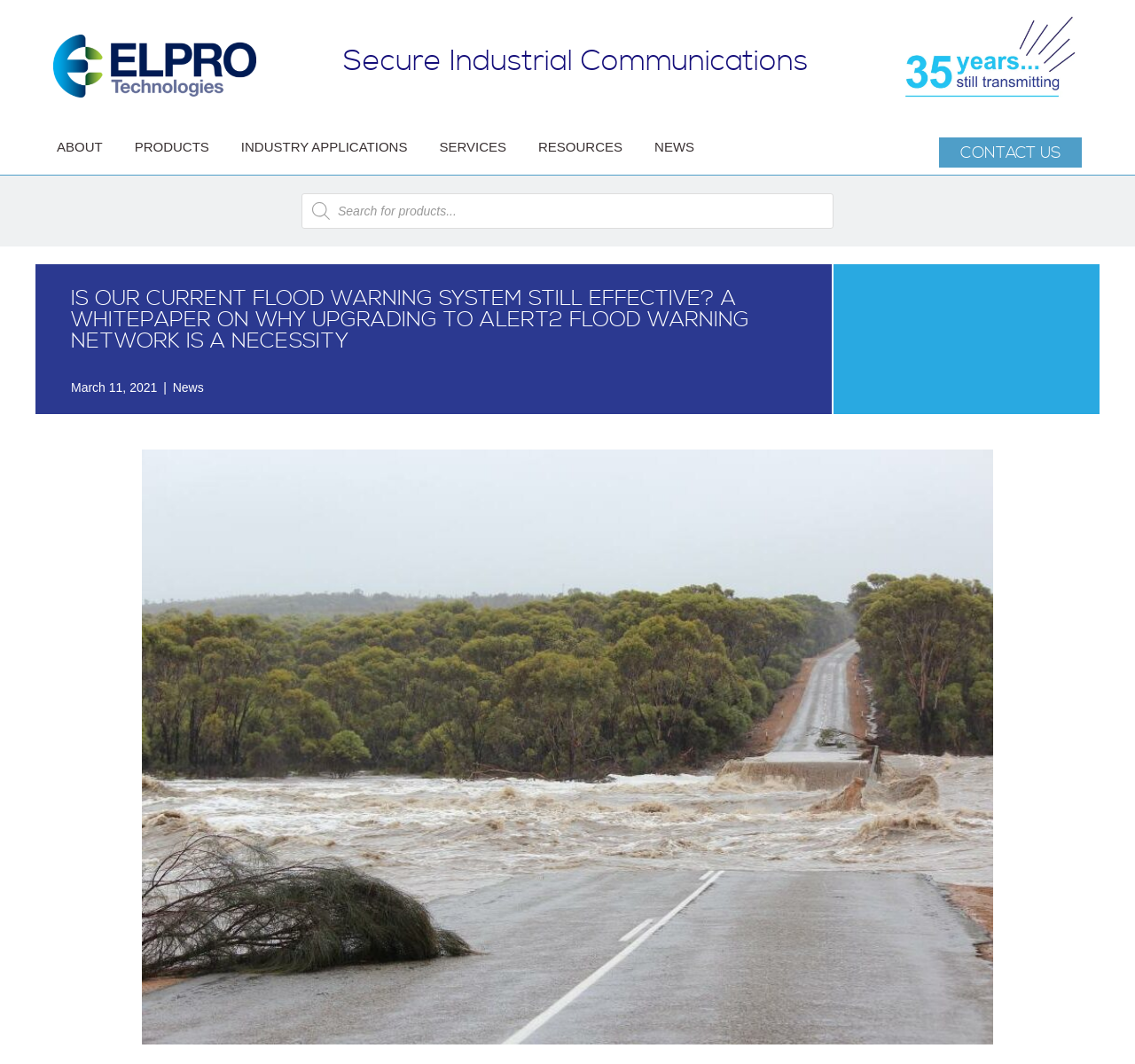Identify the bounding box coordinates of the element that should be clicked to fulfill this task: "read about industry applications". The coordinates should be provided as four float numbers between 0 and 1, i.e., [left, top, right, bottom].

[0.201, 0.12, 0.37, 0.164]